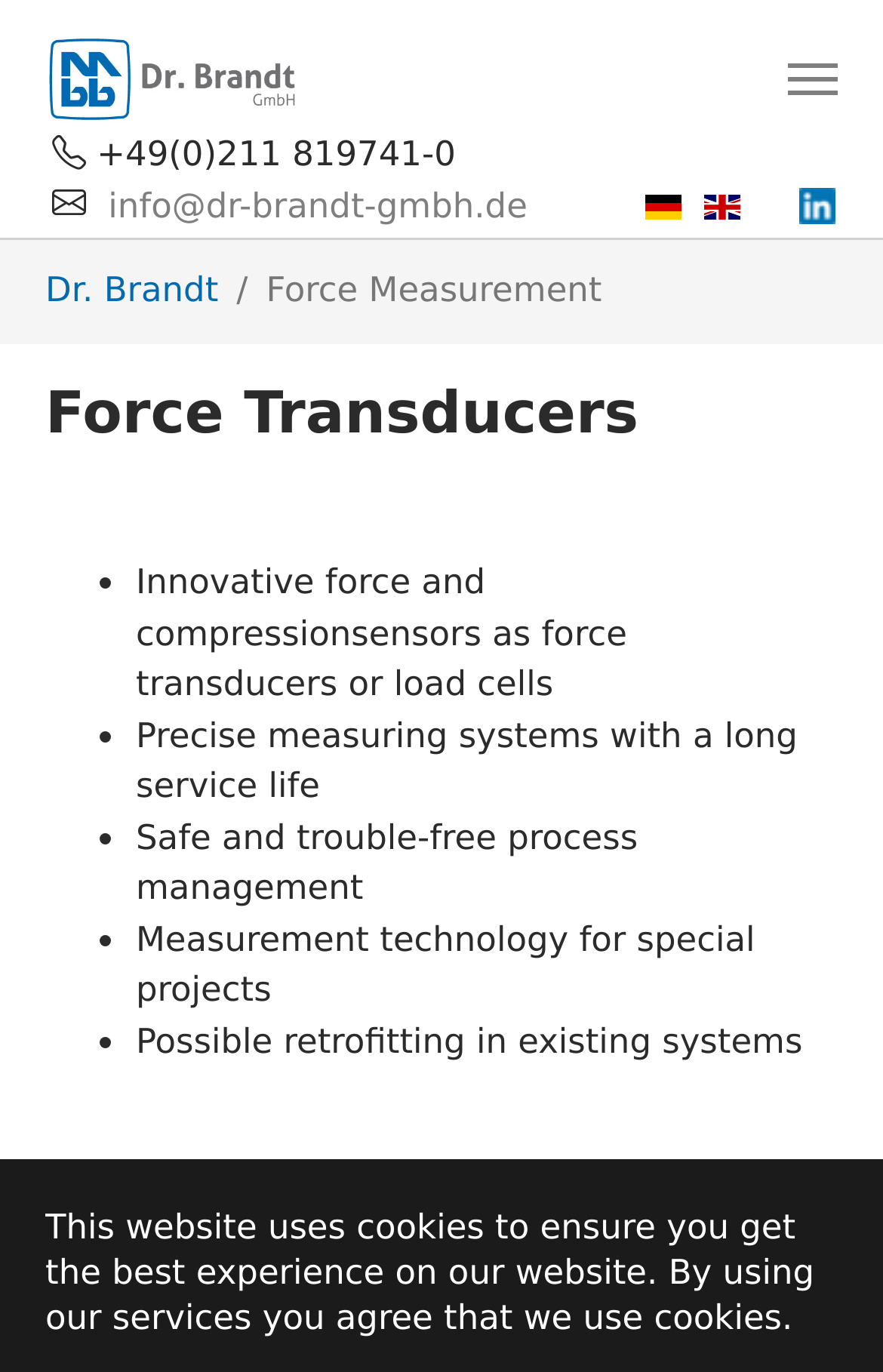Create a detailed narrative describing the layout and content of the webpage.

The webpage is about Force Measurement, with a prominent header "Force Transducers" at the top. Below the header, there are five bullet points highlighting the key features of force transducers, including innovative force and compression sensors, precise measuring systems, safe process management, measurement technology for special projects, and possible retrofitting in existing systems.

At the top-left corner, there is a logo "Haehne" with a link to the website, accompanied by an image of the logo. Below the logo, there is a contact information section with a phone number and an email address.

On the top-right corner, there are language options, including Deutsch and English, each with a corresponding flag icon. Next to the language options, there is a Linkedin icon with a link to the company's Linkedin page.

The navigation menu is located at the top-center of the page, with a breadcrumb trail showing the current page "Force Measurement" under the parent category "Dr. Brandt". There is also a toggle navigation button at the top-right corner.

At the bottom of the page, there is a cookie policy notification stating that the website uses cookies to ensure the best experience.